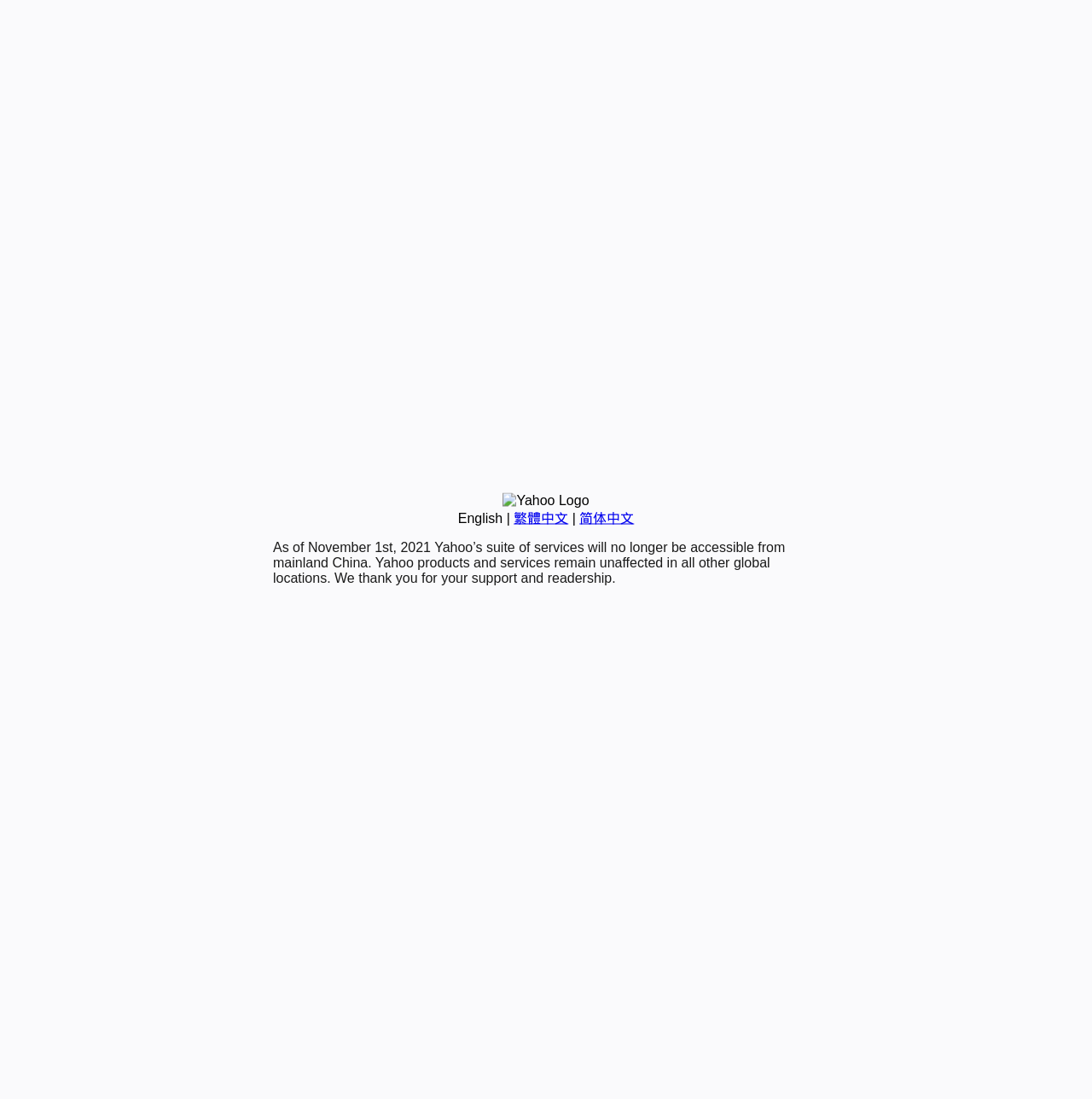Locate the bounding box of the UI element based on this description: "简体中文". Provide four float numbers between 0 and 1 as [left, top, right, bottom].

[0.531, 0.465, 0.581, 0.478]